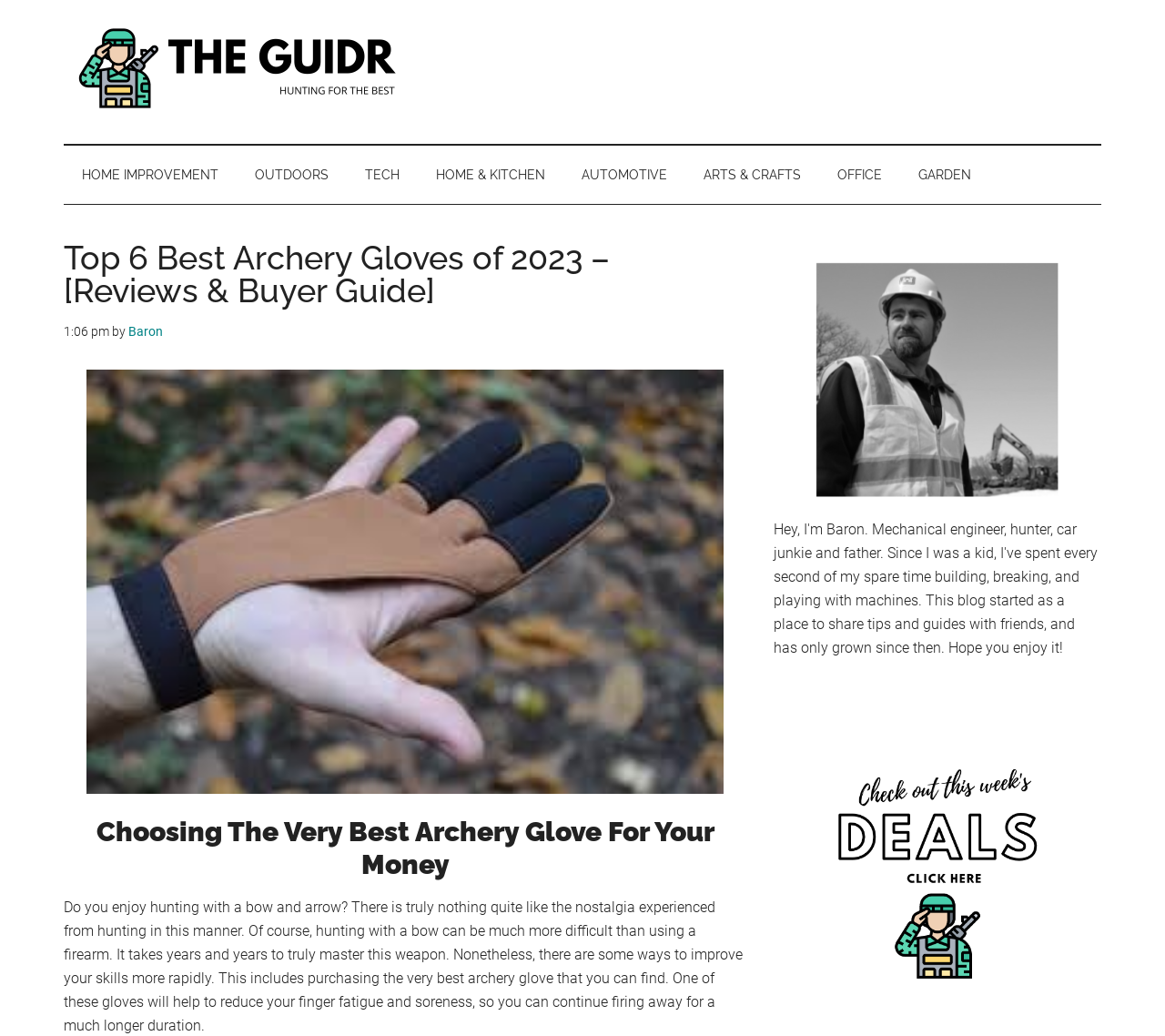Provide the bounding box coordinates of the HTML element this sentence describes: "Automotive". The bounding box coordinates consist of four float numbers between 0 and 1, i.e., [left, top, right, bottom].

[0.484, 0.141, 0.588, 0.197]